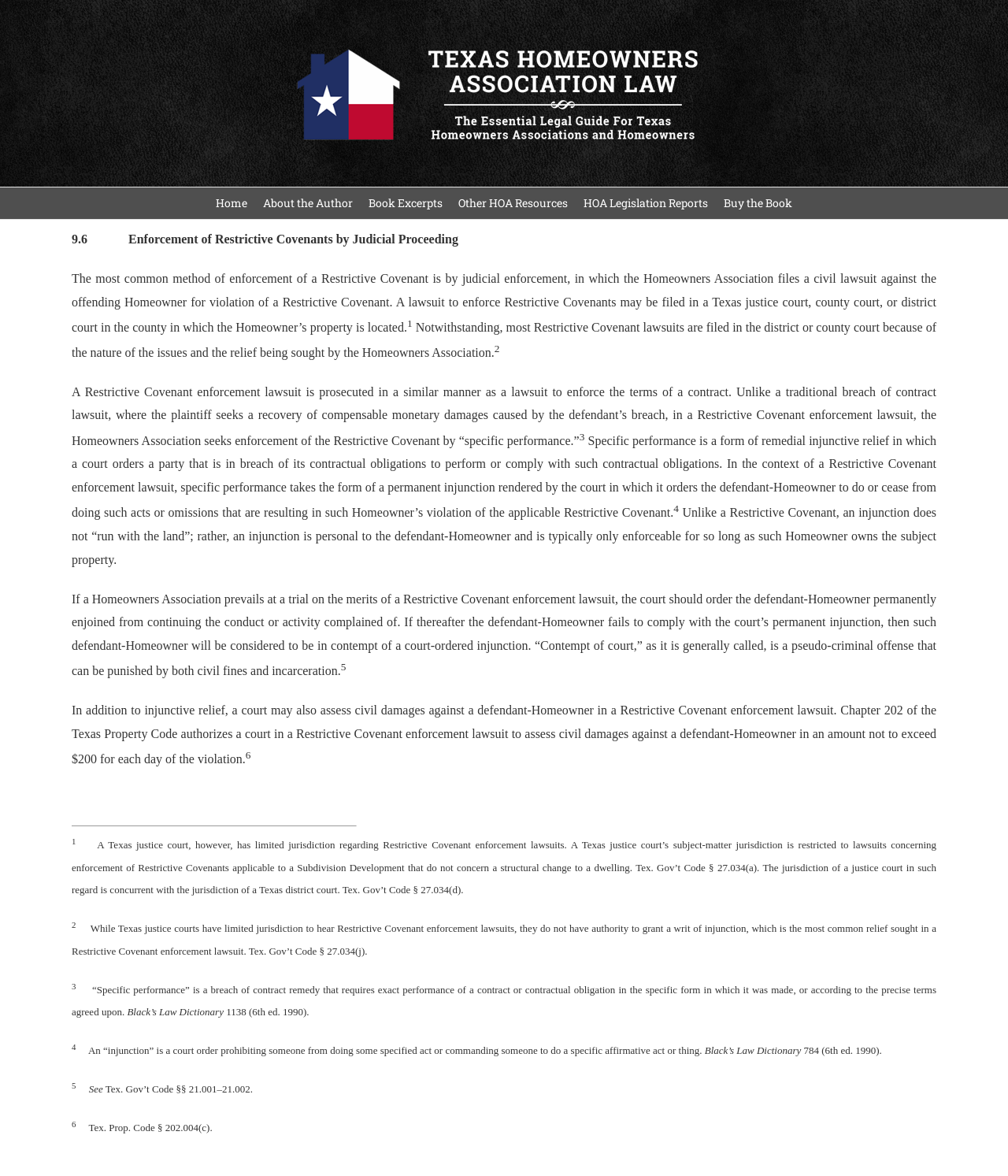Could you find the bounding box coordinates of the clickable area to complete this instruction: "Filter the existing results by entering an additional term here"?

None